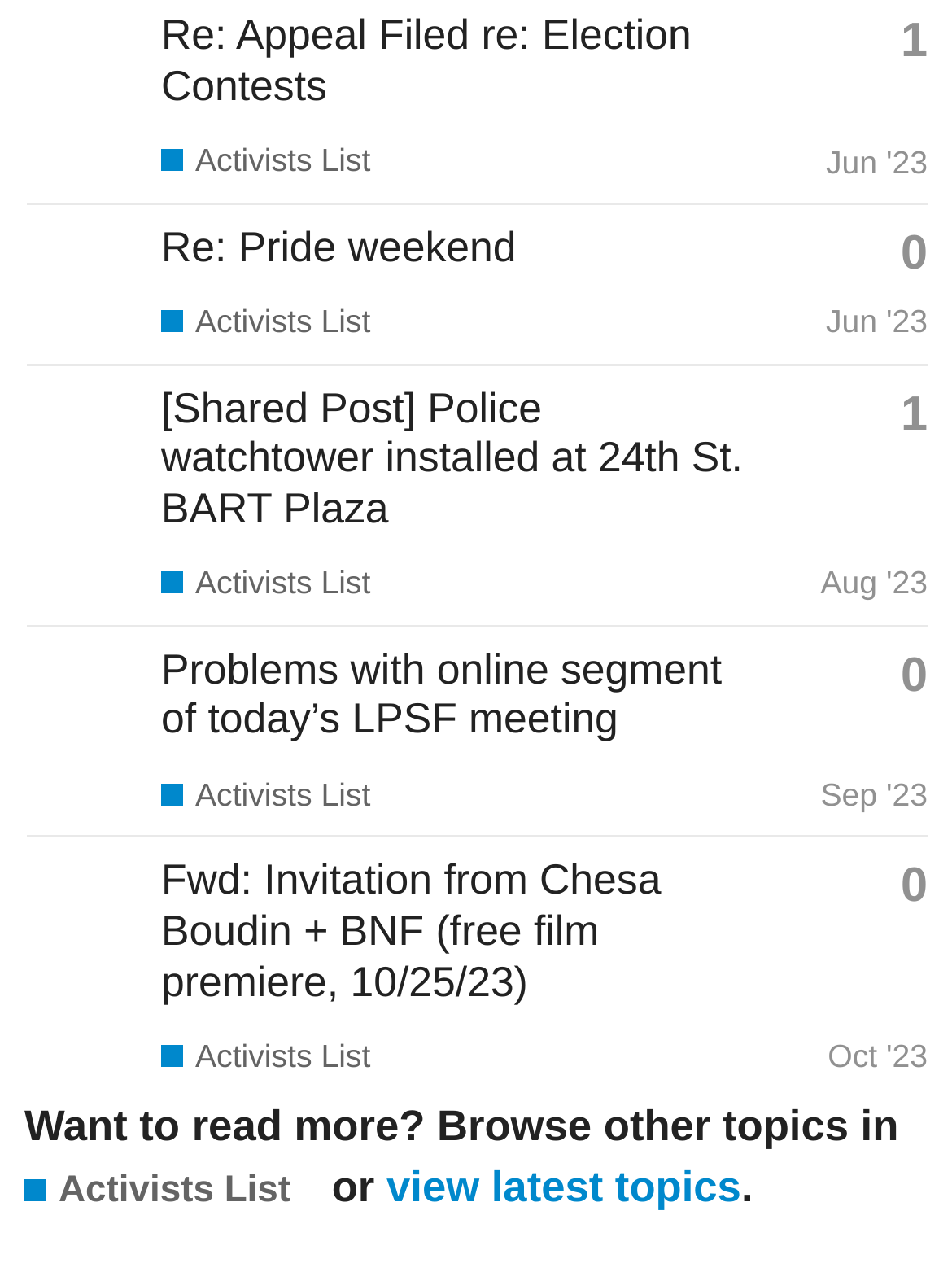Who is the latest poster for the topic 'Re: Appeal Filed re: Election Contests'?
Based on the image, please offer an in-depth response to the question.

I examined the first gridcell element and found the link 'crobell's profile, latest poster' which indicates that crobell is the latest poster for that topic.